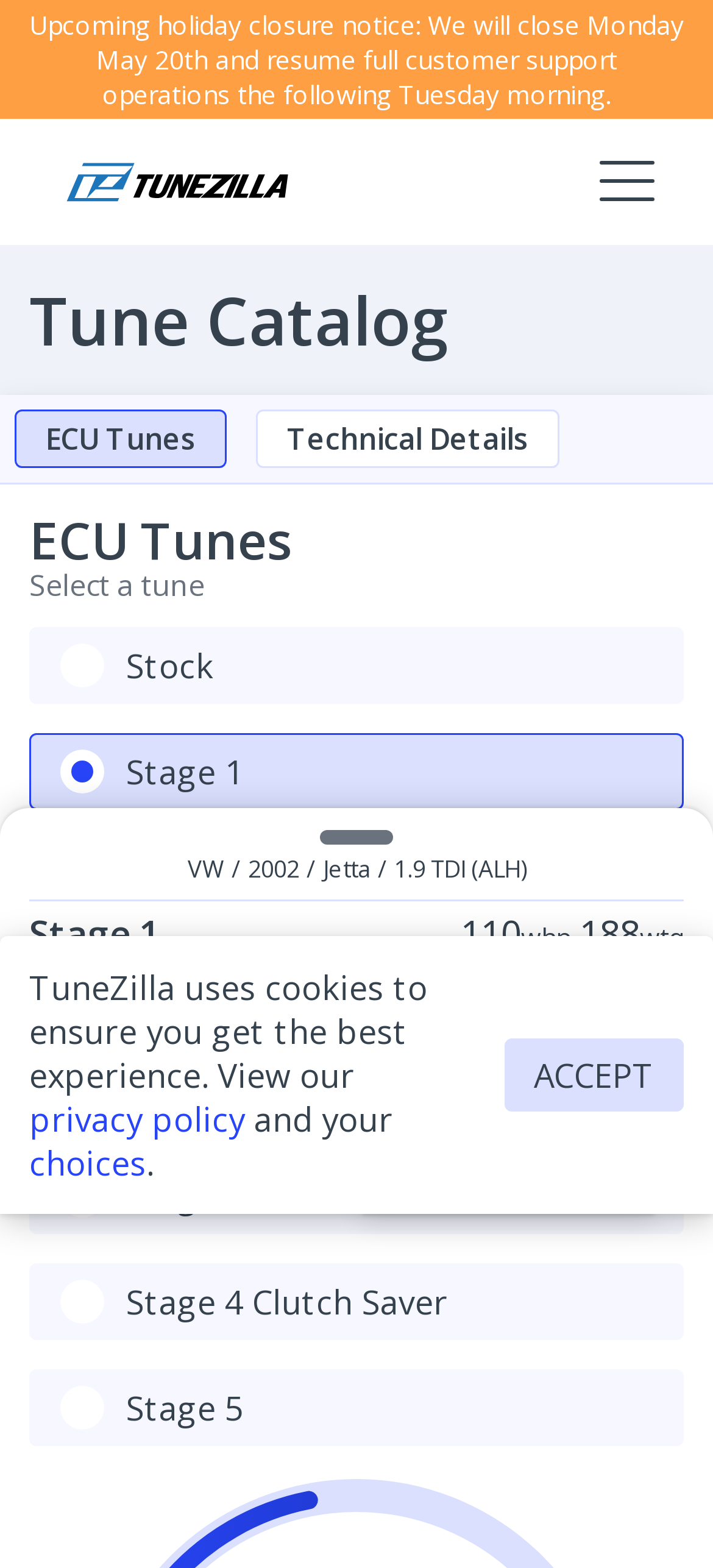Determine the bounding box coordinates of the clickable region to carry out the instruction: "Select a new vehicle".

[0.322, 0.73, 0.678, 0.756]